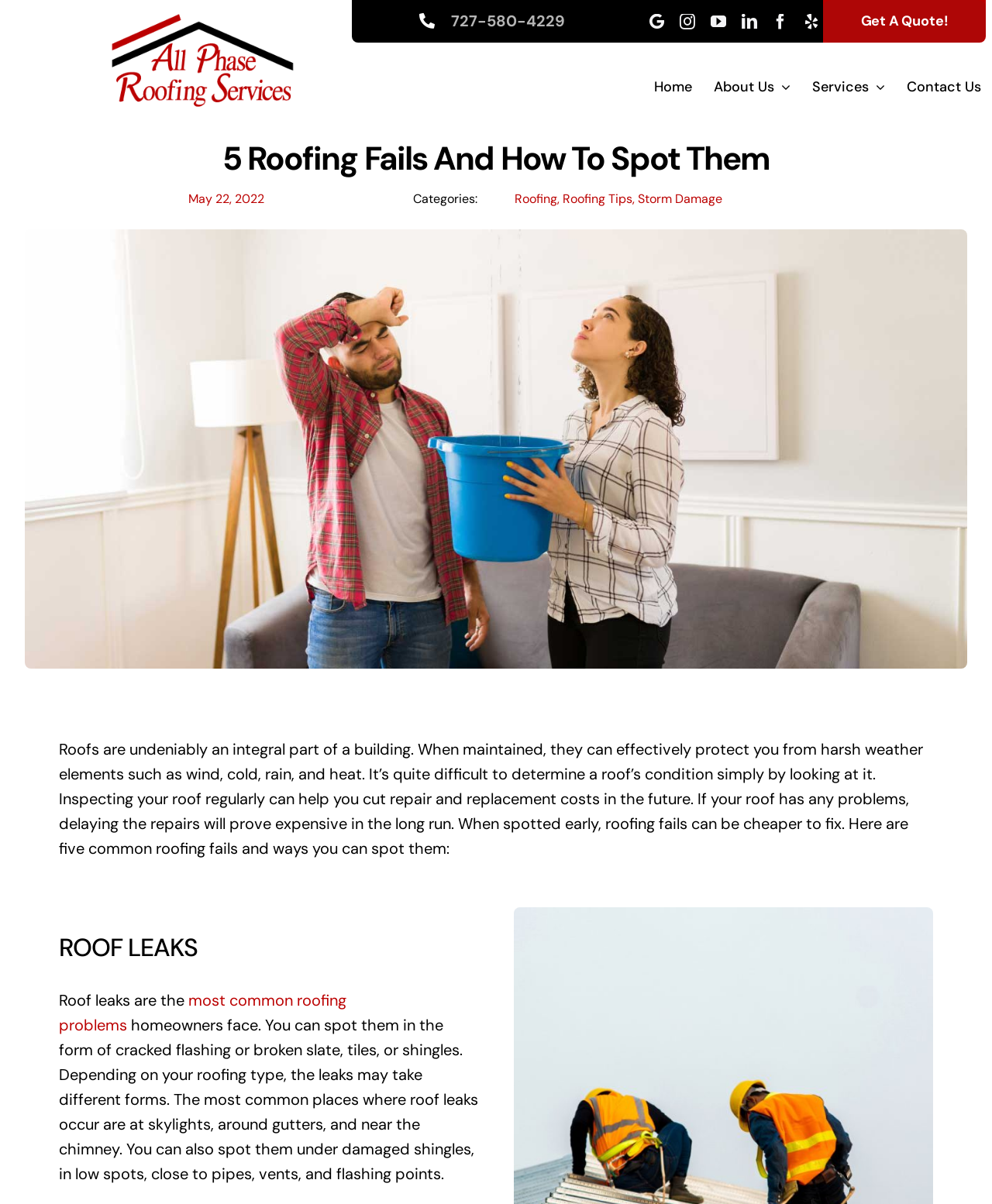Based on the image, provide a detailed and complete answer to the question: 
What is the first service listed under the 'Services' menu?

I navigated to the 'Services' menu by looking at the navigation bar at the top of the webpage. The first service listed under the 'Services' menu is 'Installation', which is indicated by a link with the text 'Installation'.